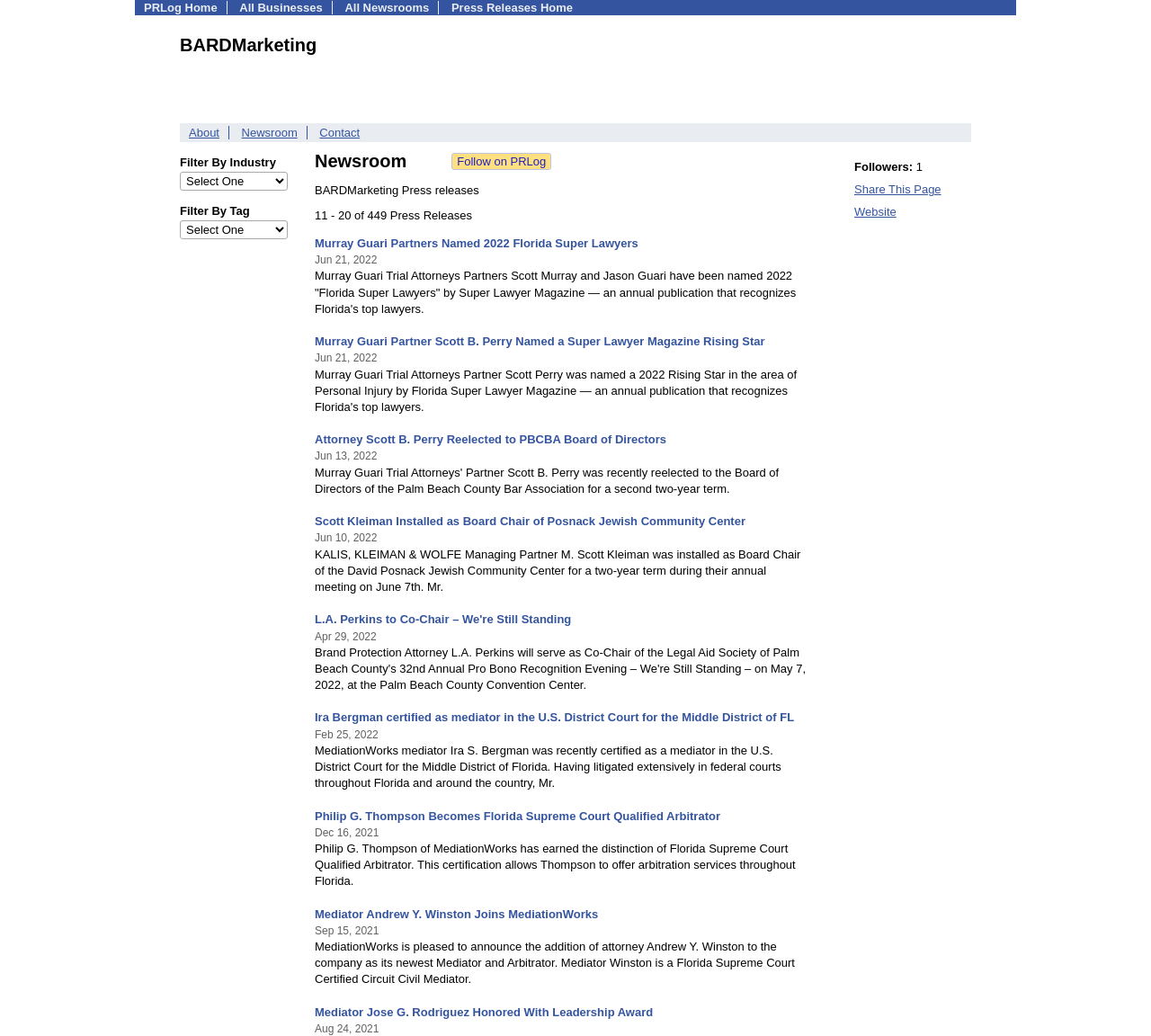What is the name of the law firm mentioned on this webpage?
Observe the image and answer the question with a one-word or short phrase response.

Murray Guari Partners